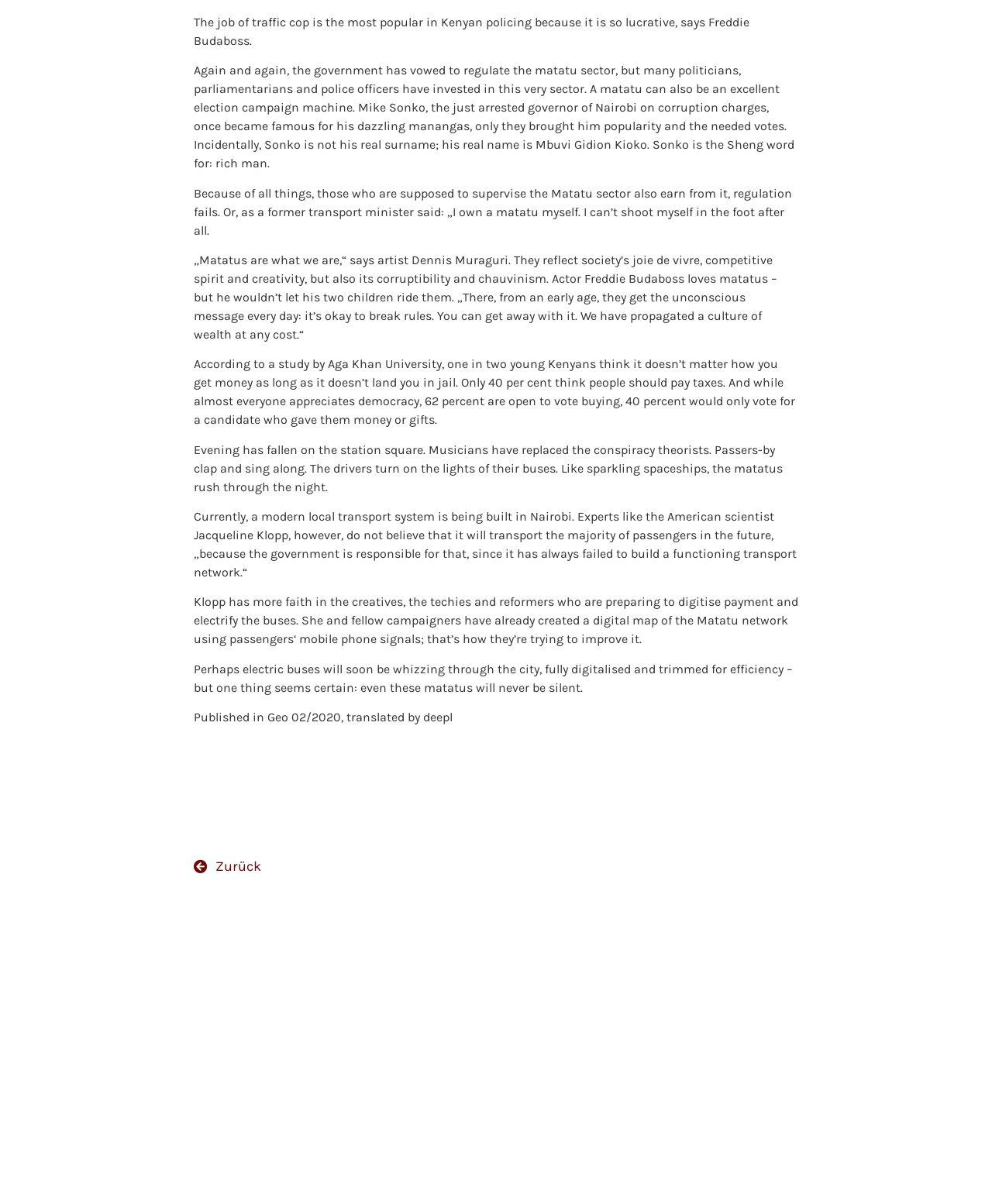Answer the question below using just one word or a short phrase: 
What is the name of the governor of Nairobi mentioned in the text?

Mike Sonko